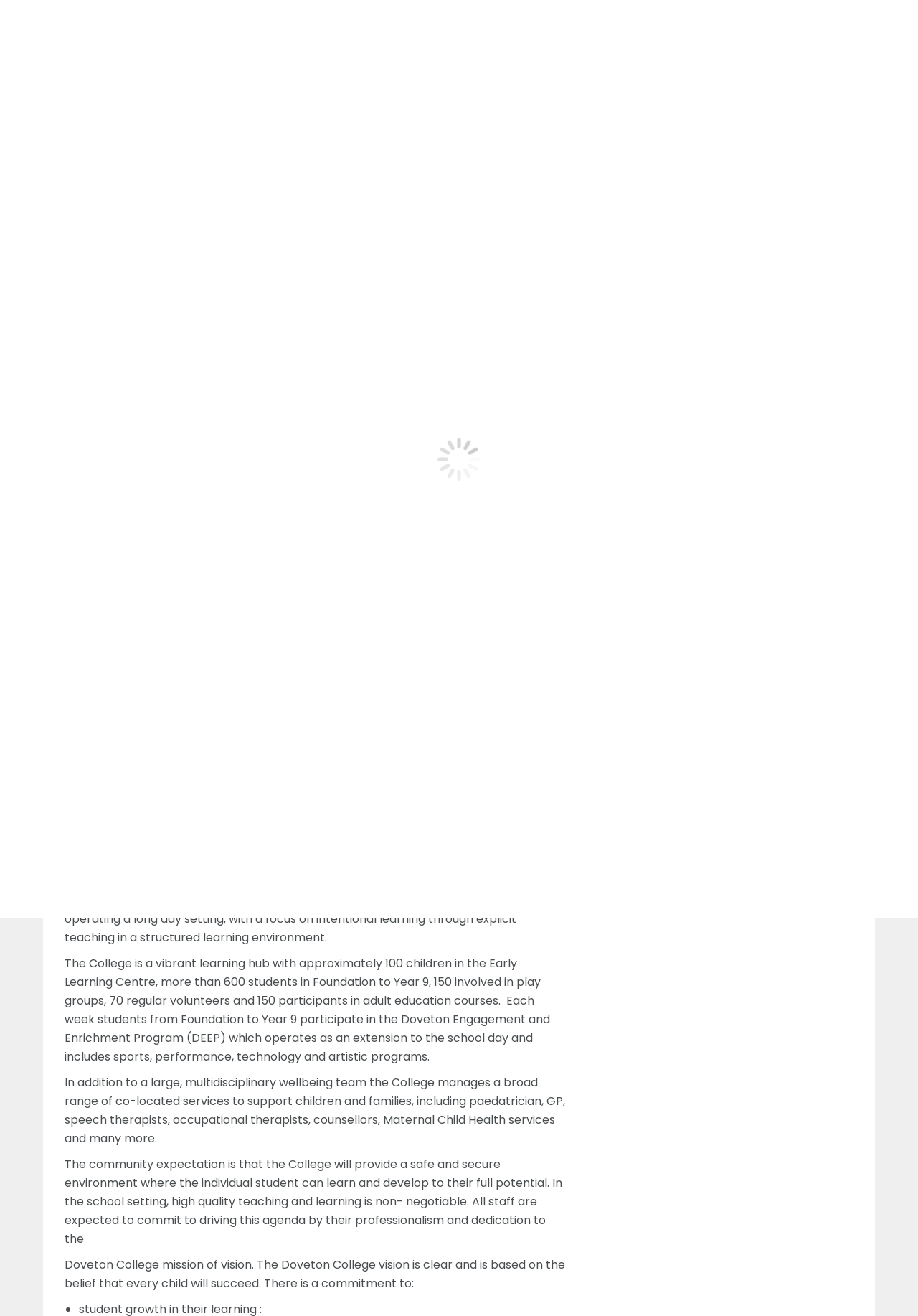Identify the bounding box coordinates for the region of the element that should be clicked to carry out the instruction: "Click the 'LOGIN' link". The bounding box coordinates should be four float numbers between 0 and 1, i.e., [left, top, right, bottom].

[0.898, 0.003, 0.948, 0.014]